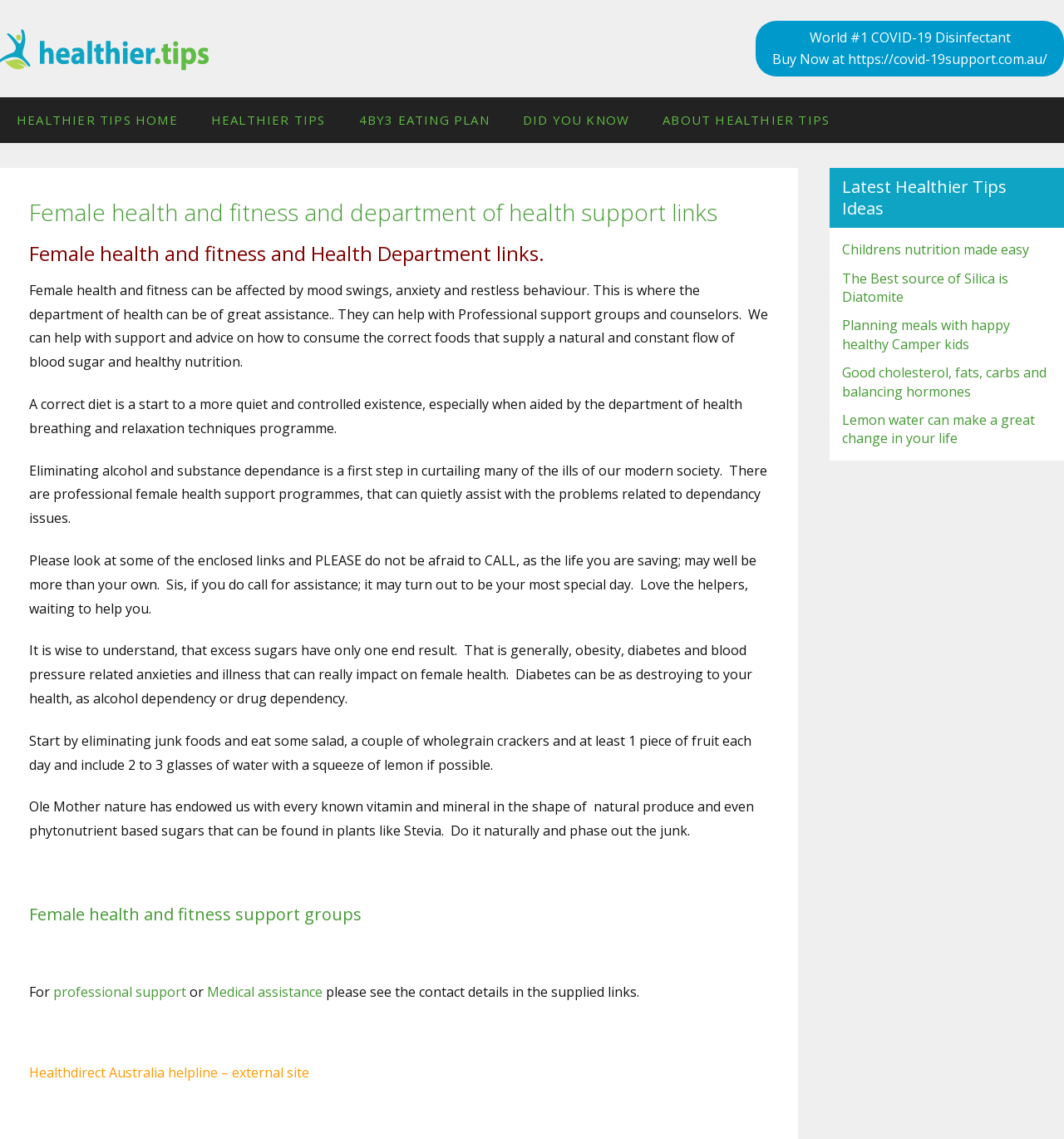Examine the image carefully and respond to the question with a detailed answer: 
What is the focus of the 'Latest Healthier Tips Ideas' section?

The 'Latest Healthier Tips Ideas' section appears to focus on children's nutrition and health, as it provides links to topics such as 'Childrens nutrition made easy' and 'Planning meals with happy healthy Camper kids'.